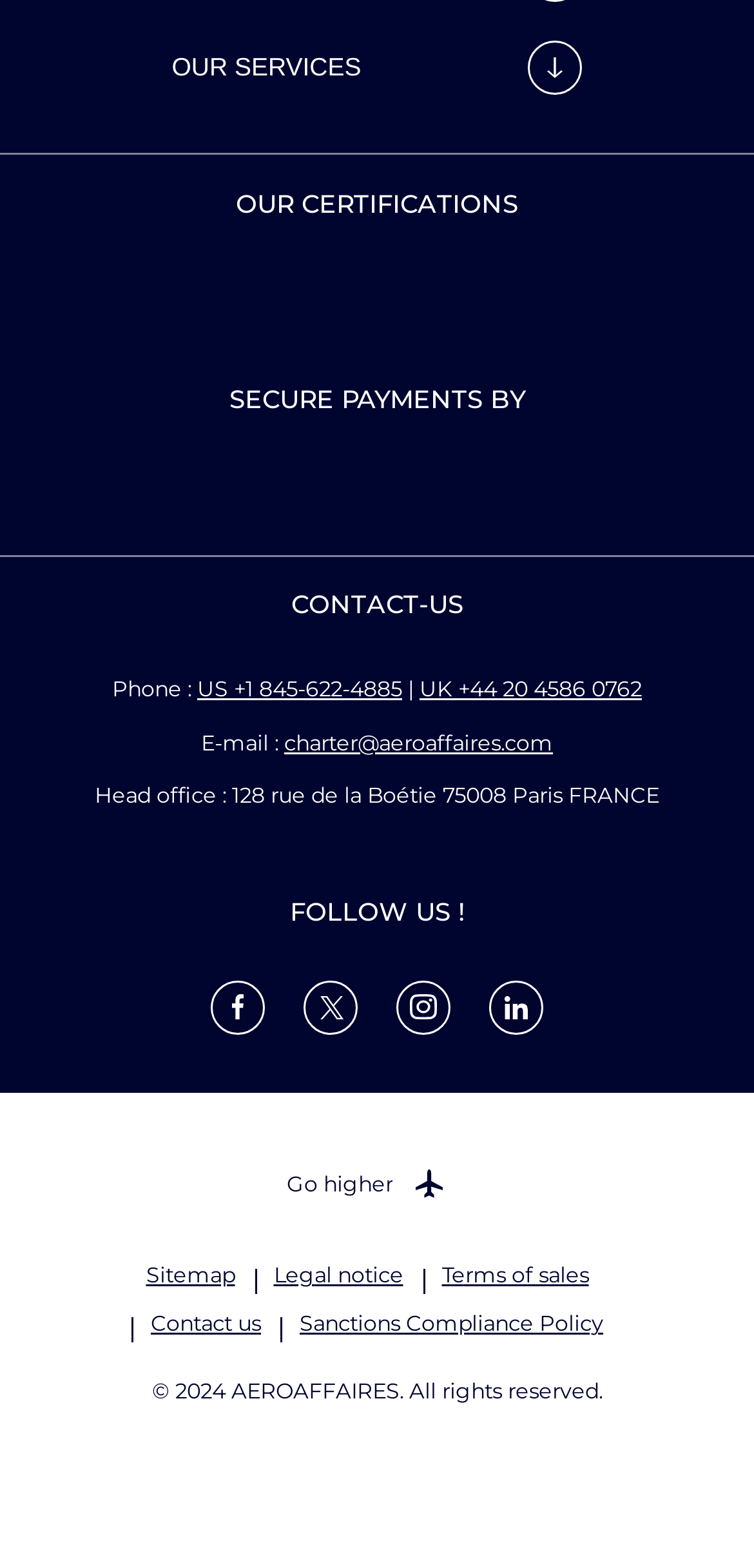Bounding box coordinates are specified in the format (top-left x, top-left y, bottom-right x, bottom-right y). All values are floating point numbers bounded between 0 and 1. Please provide the bounding box coordinate of the region this sentence describes: Go higher

[0.38, 0.734, 0.62, 0.777]